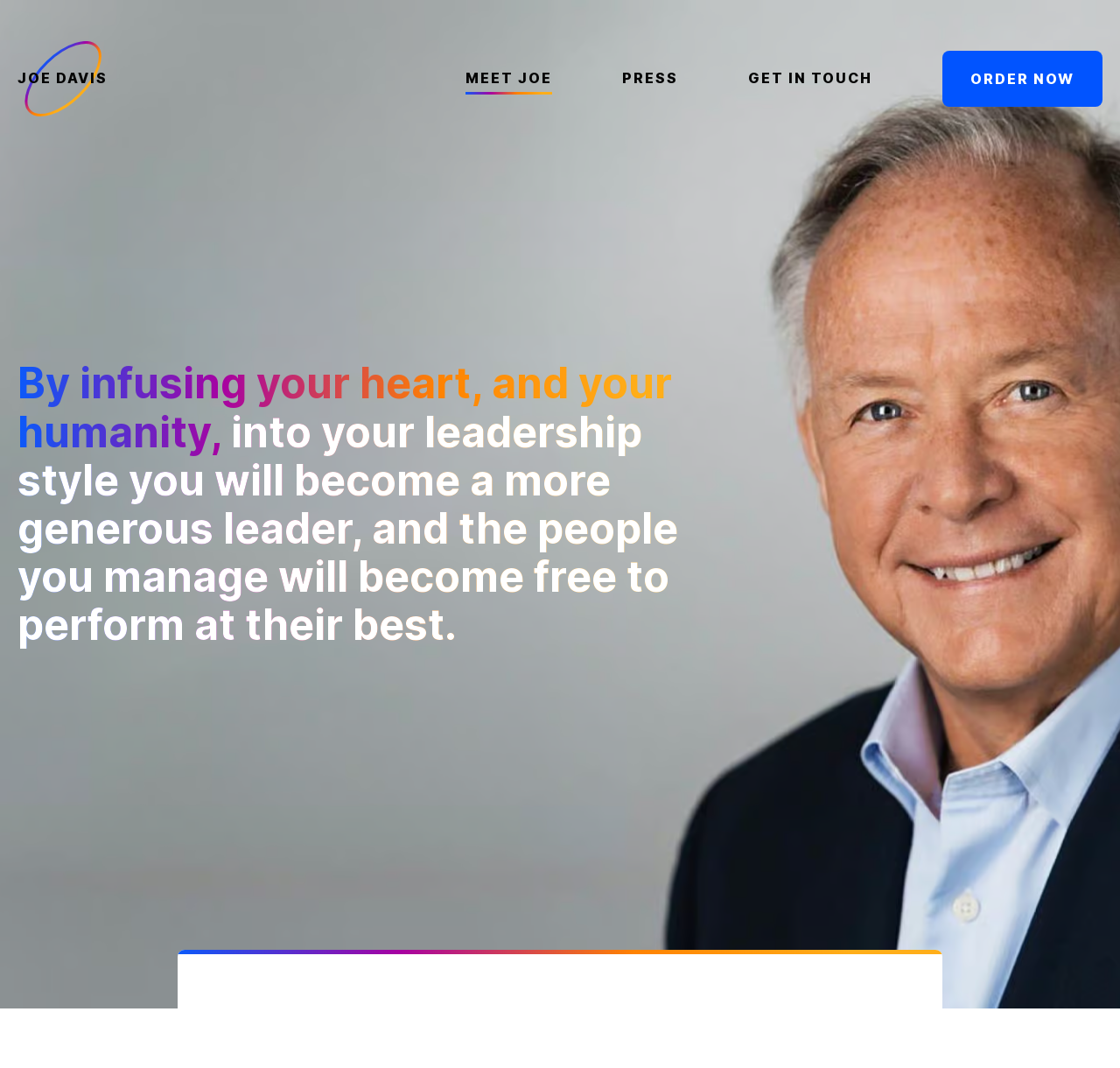What is the purpose of the 'ORDER NOW' link?
Please respond to the question with a detailed and informative answer.

The presence of the 'ORDER NOW' link, along with other links like 'MEET JOE' and 'ABOUT JOE', suggests that the webpage is promoting a book or a product related to Joe Davis. The 'ORDER NOW' link is likely for purchasing the book.